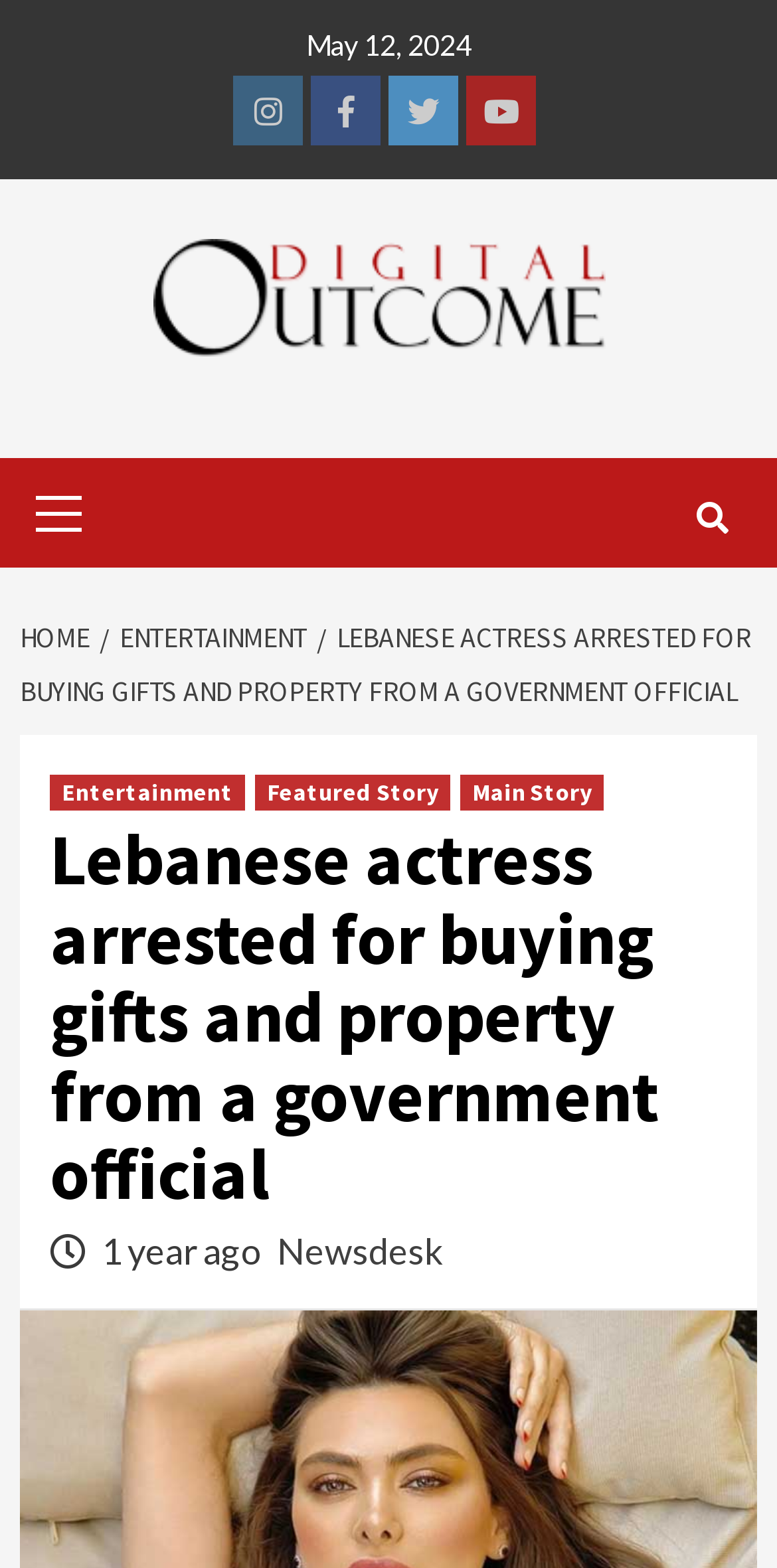Given the element description Primary Menu, identify the bounding box coordinates for the UI element on the webpage screenshot. The format should be (top-left x, top-left y, bottom-right x, bottom-right y), with values between 0 and 1.

[0.026, 0.292, 0.128, 0.356]